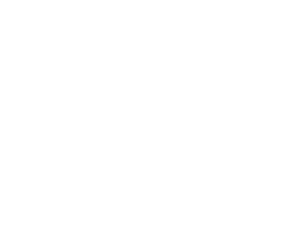Given the content of the image, can you provide a detailed answer to the question?
What is the metaphor used to describe the upgrade?

The caption notes that the enhancement of the CMS's capability to conduct precise measurements is referred to metaphorically as a 'heart transplant' for the experiment, indicating a significant and vital upgrade.